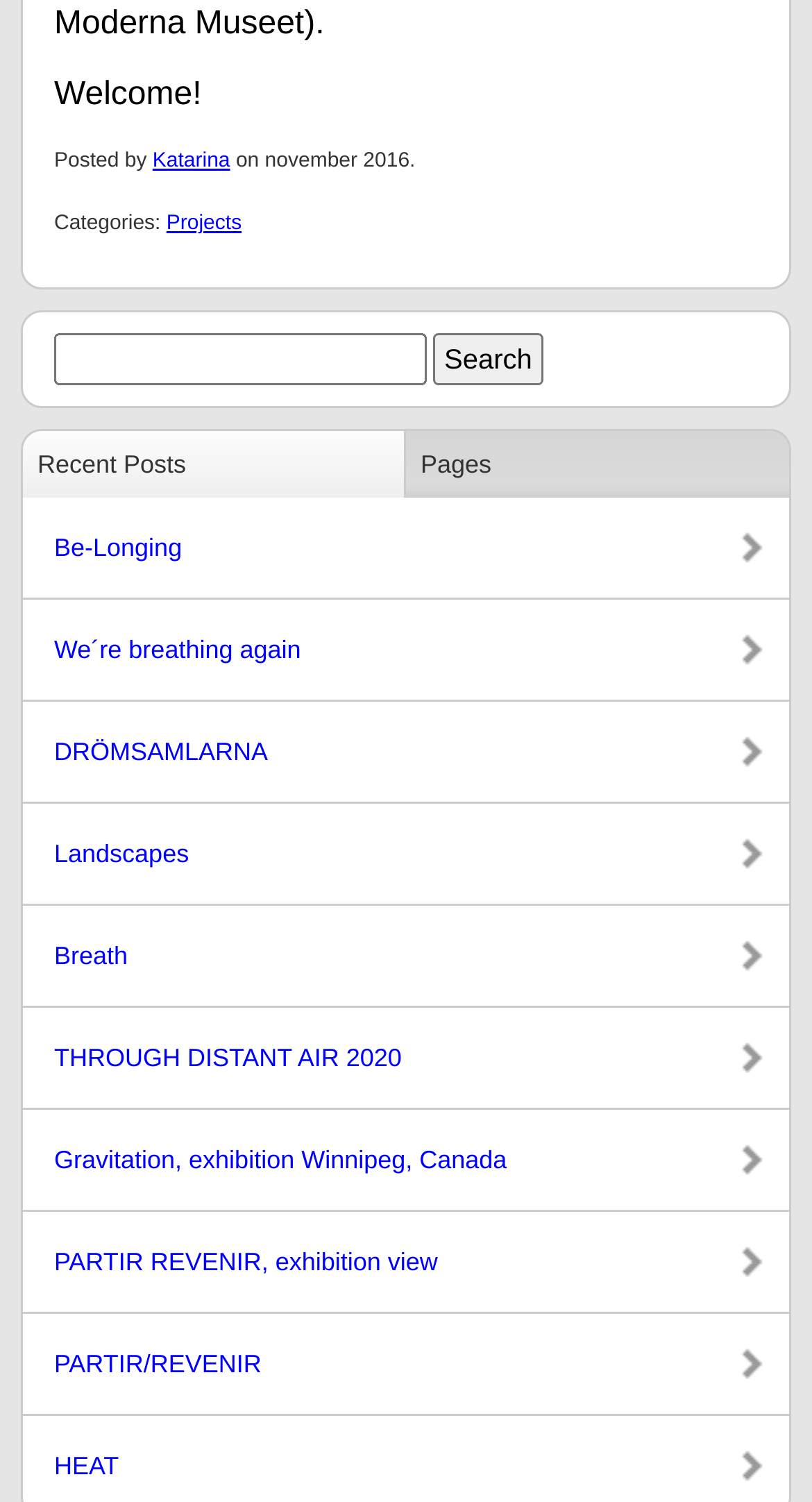Provide the bounding box coordinates of the HTML element described as: "name="submit_button" value="Search"". The bounding box coordinates should be four float numbers between 0 and 1, i.e., [left, top, right, bottom].

[0.534, 0.222, 0.668, 0.257]